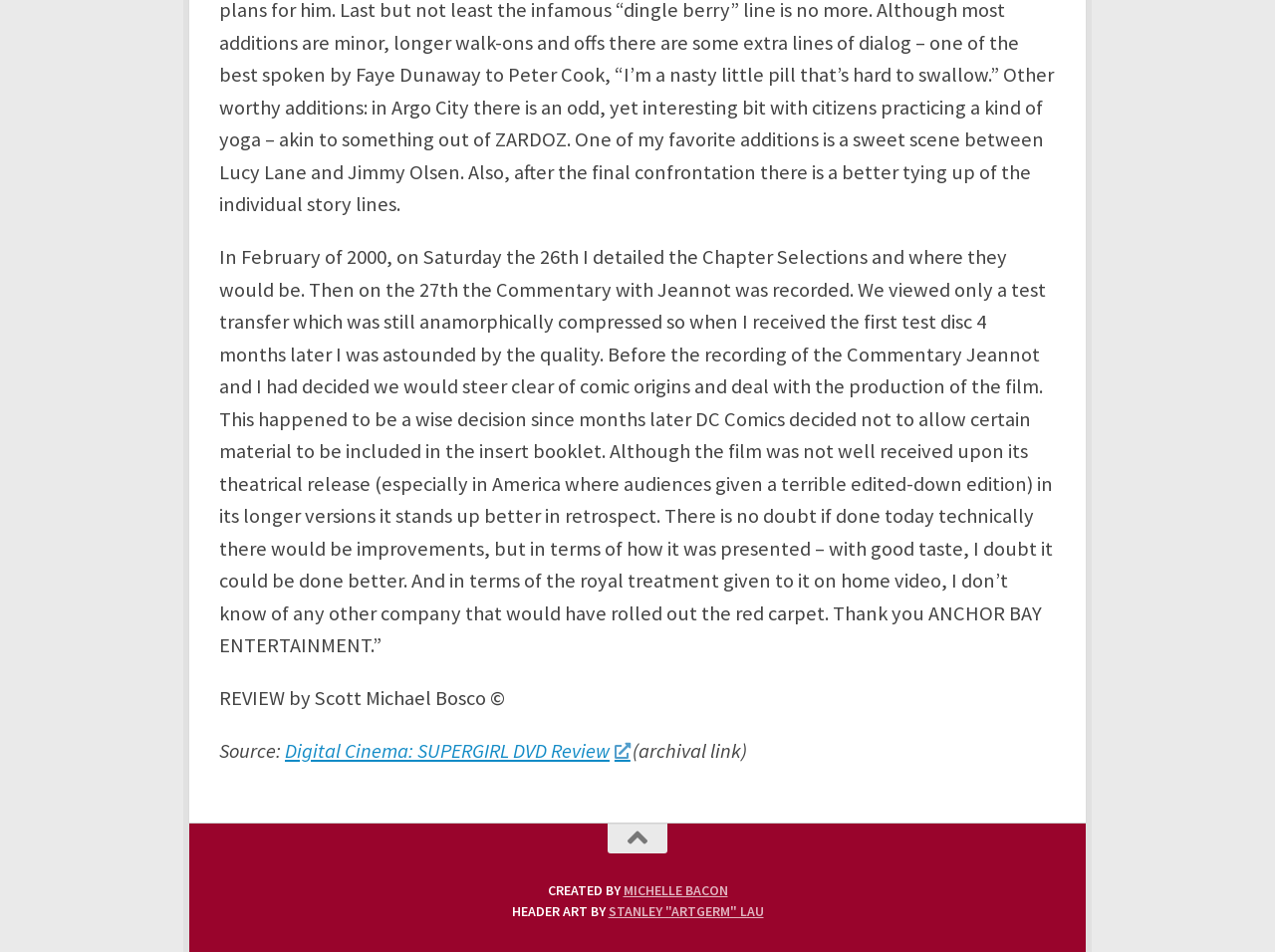Please find the bounding box for the following UI element description. Provide the coordinates in (top-left x, top-left y, bottom-right x, bottom-right y) format, with values between 0 and 1: Michelle Bacon

[0.489, 0.926, 0.571, 0.945]